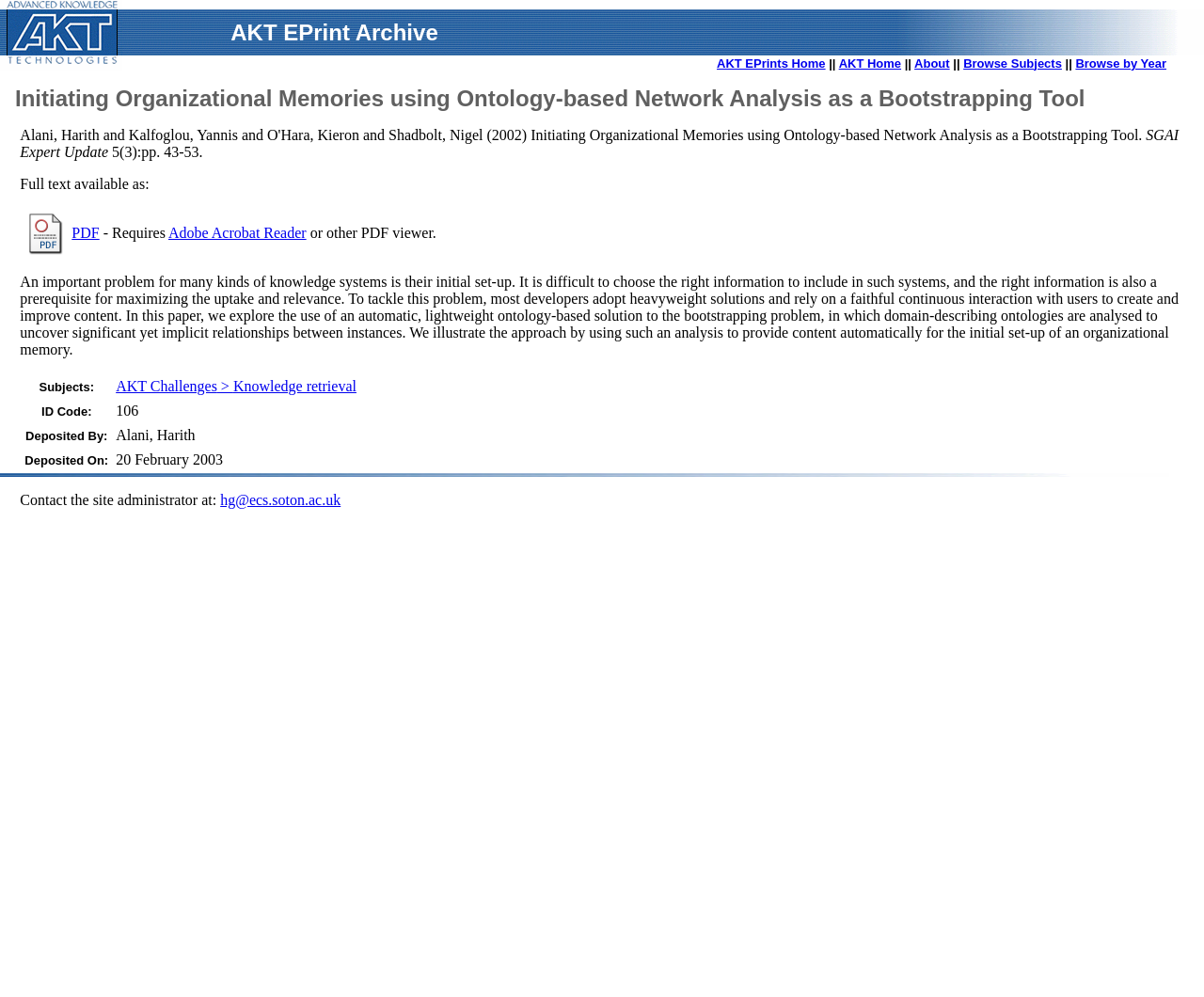Highlight the bounding box coordinates of the region I should click on to meet the following instruction: "Click AKT EPrints Home".

[0.595, 0.056, 0.686, 0.07]